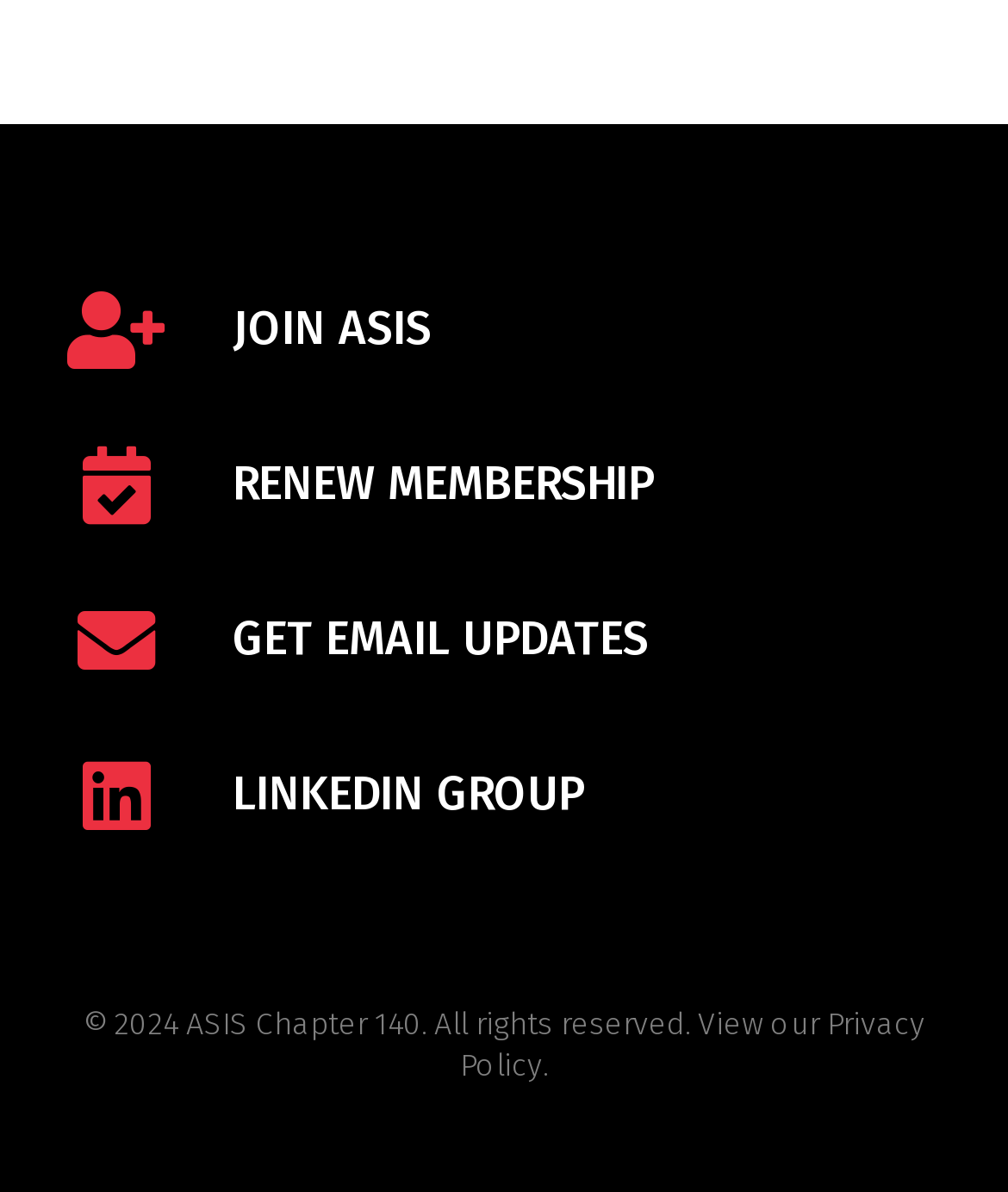Bounding box coordinates are to be given in the format (top-left x, top-left y, bottom-right x, bottom-right y). All values must be floating point numbers between 0 and 1. Provide the bounding box coordinate for the UI element described as: RENEW MEMBERSHIP

[0.231, 0.382, 0.649, 0.43]